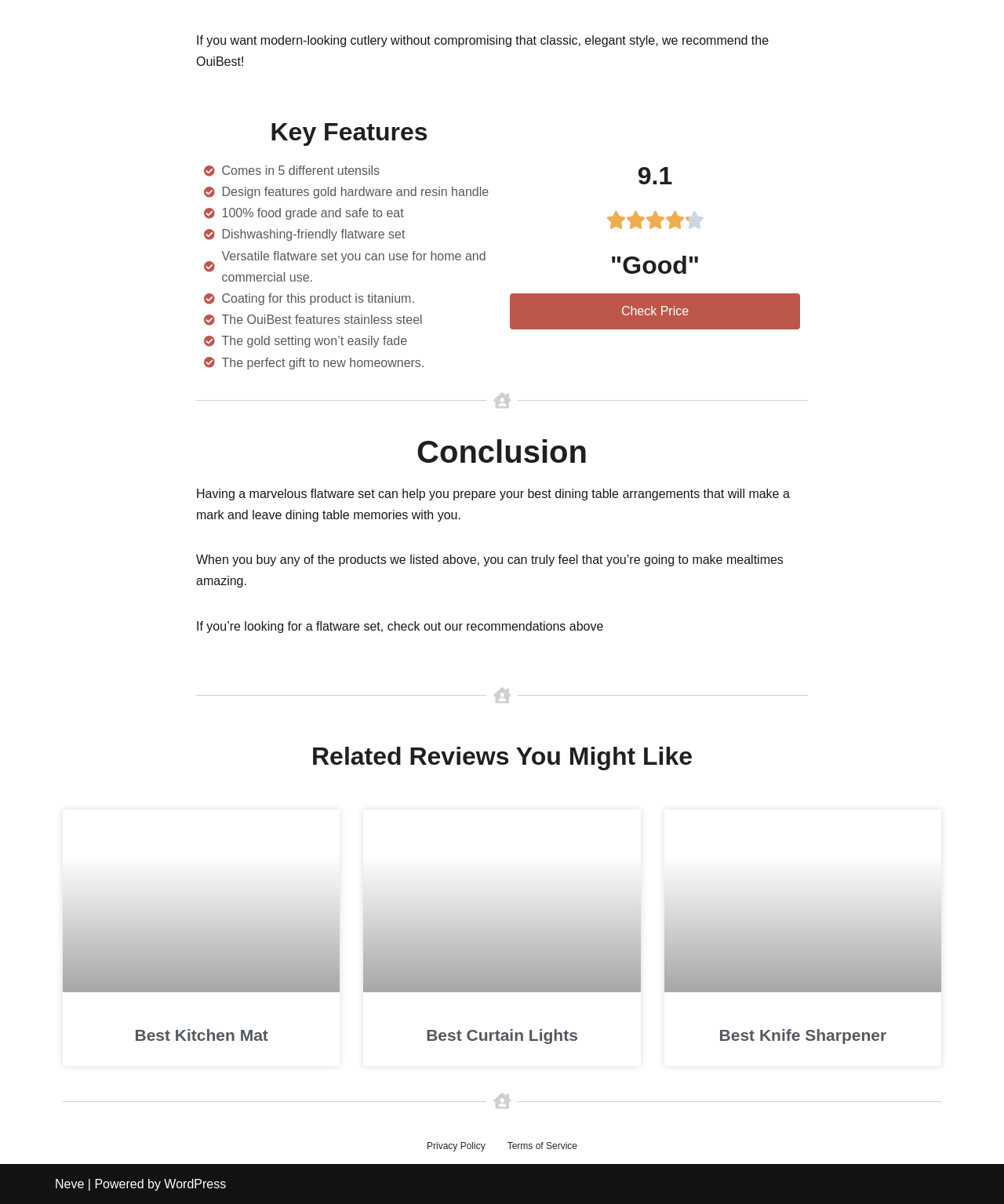What is the material of the OuiBest flatware set?
Refer to the image and give a detailed answer to the query.

According to the webpage, the OuiBest flatware set features stainless steel, which is a durable and long-lasting material. Additionally, it has a titanium coating and gold setting that won't easily fade.